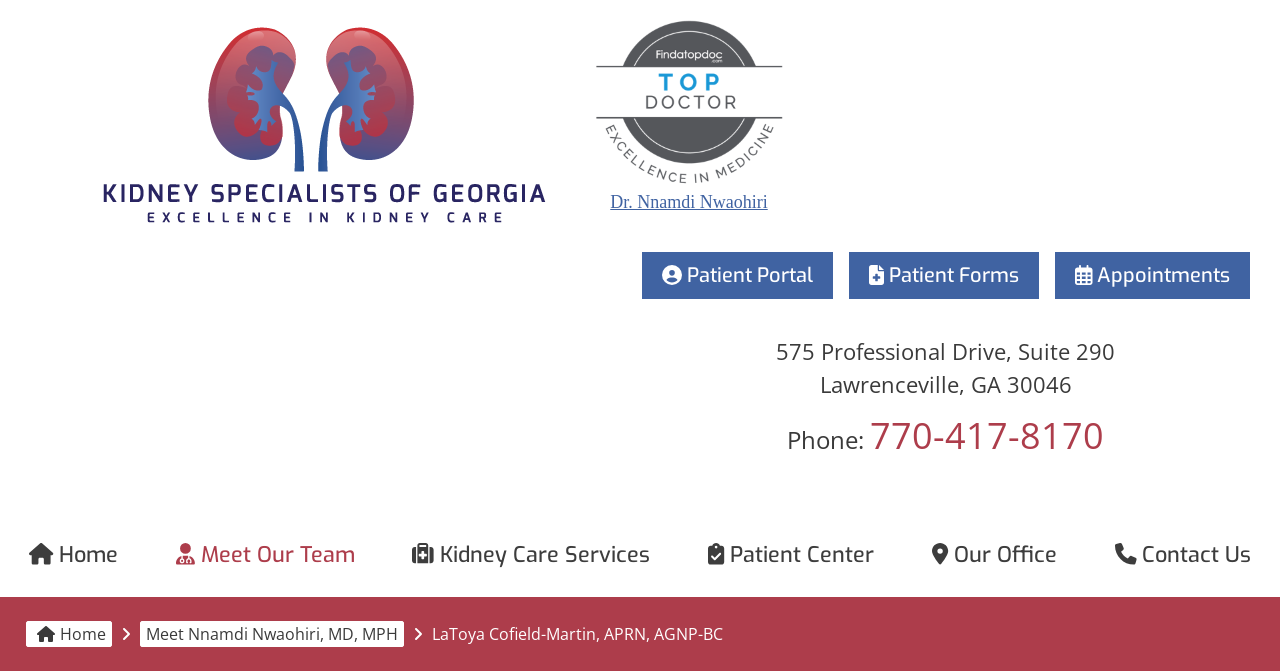Please locate the bounding box coordinates of the element that needs to be clicked to achieve the following instruction: "Access the patient portal". The coordinates should be four float numbers between 0 and 1, i.e., [left, top, right, bottom].

[0.501, 0.376, 0.65, 0.446]